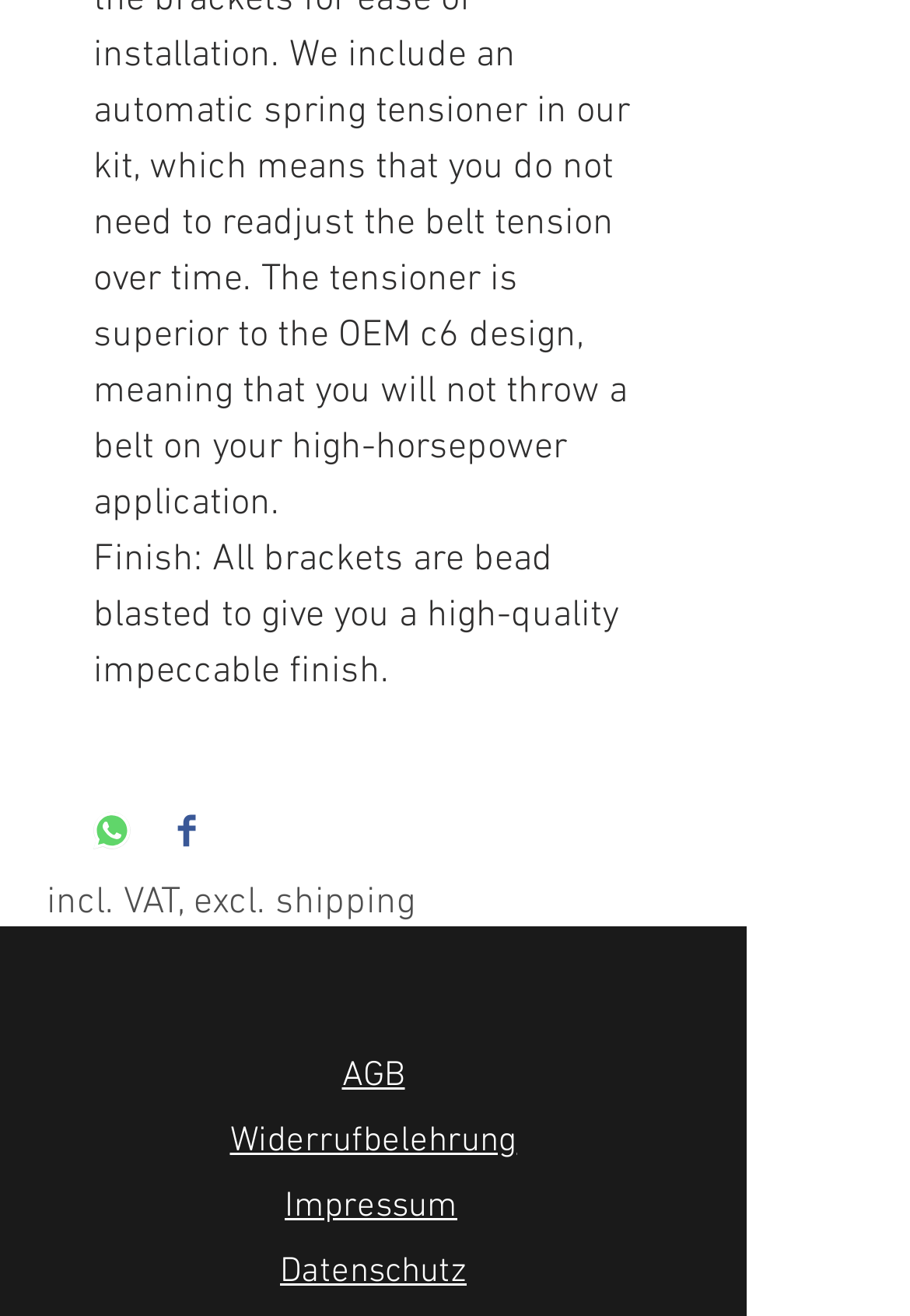Indicate the bounding box coordinates of the clickable region to achieve the following instruction: "Go to Impressum."

[0.313, 0.9, 0.503, 0.932]